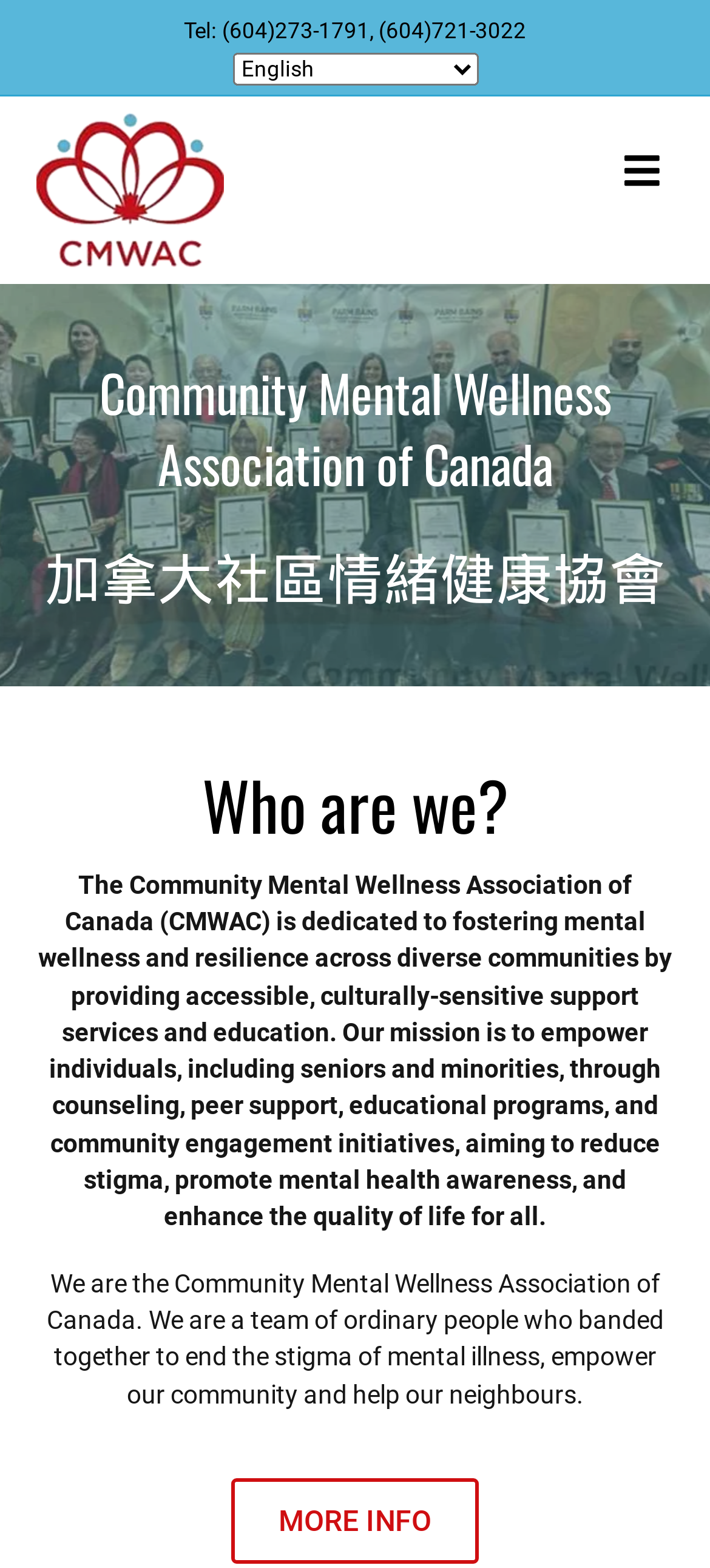Detail the webpage's structure and highlights in your description.

The webpage is about the Community Mental Wellness Association of Canada (CMWAC). At the top, there is a navigation menu, also known as the "Top Bar Menu", which includes a combobox to select a language. Below the navigation menu, there is a link to the CMWAC homepage, accompanied by an image of the CMWAC logo. To the right of the logo, there is a button labeled "Menu".

When the "Menu" button is clicked, a dropdown menu appears, containing several headings and paragraphs of text. The first heading reads "Community Mental Wellness Association of Canada" and its Chinese translation "加拿大社區情緒健康協會". Below these headings, there is a section titled "Who are we?" which provides a detailed description of the organization's mission and goals. The text explains that CMWAC aims to empower individuals, including seniors and minorities, through counseling, peer support, educational programs, and community engagement initiatives.

Further down, there is another paragraph of text that introduces the organization and its mission to end the stigma of mental illness and empower the community. At the bottom of the page, there is a link labeled "MORE INFO" that likely leads to more information about the organization.

On the top-right corner of the page, there is a static text displaying the organization's contact information, including two phone numbers.